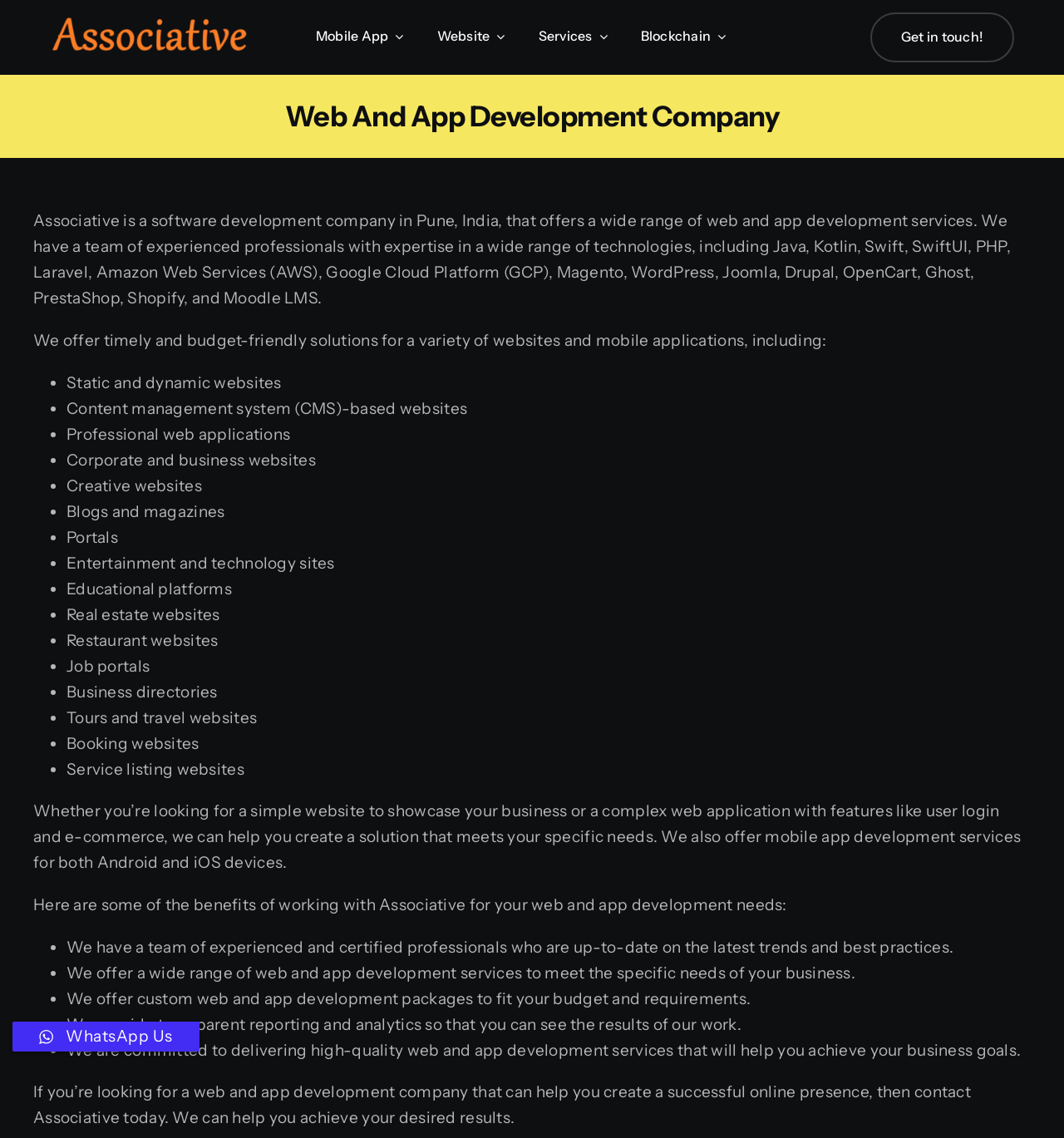Identify the bounding box coordinates for the element you need to click to achieve the following task: "Learn about Web And App Development Company". Provide the bounding box coordinates as four float numbers between 0 and 1, in the form [left, top, right, bottom].

[0.031, 0.091, 0.969, 0.114]